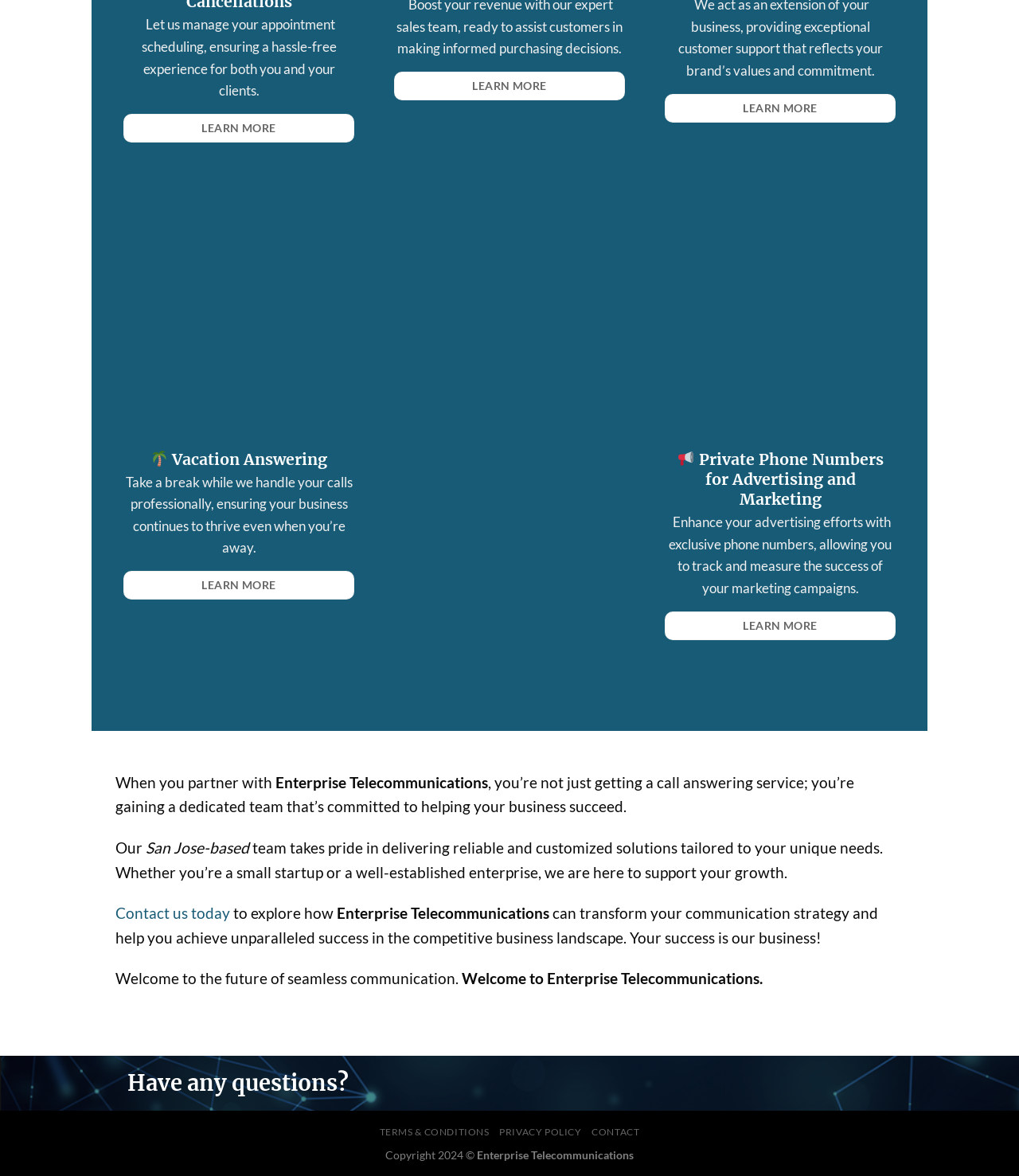What is the company's approach to communication?
Using the image as a reference, answer the question in detail.

The company's approach to communication is mentioned in the text 'Welcome to the future of seamless communication'.